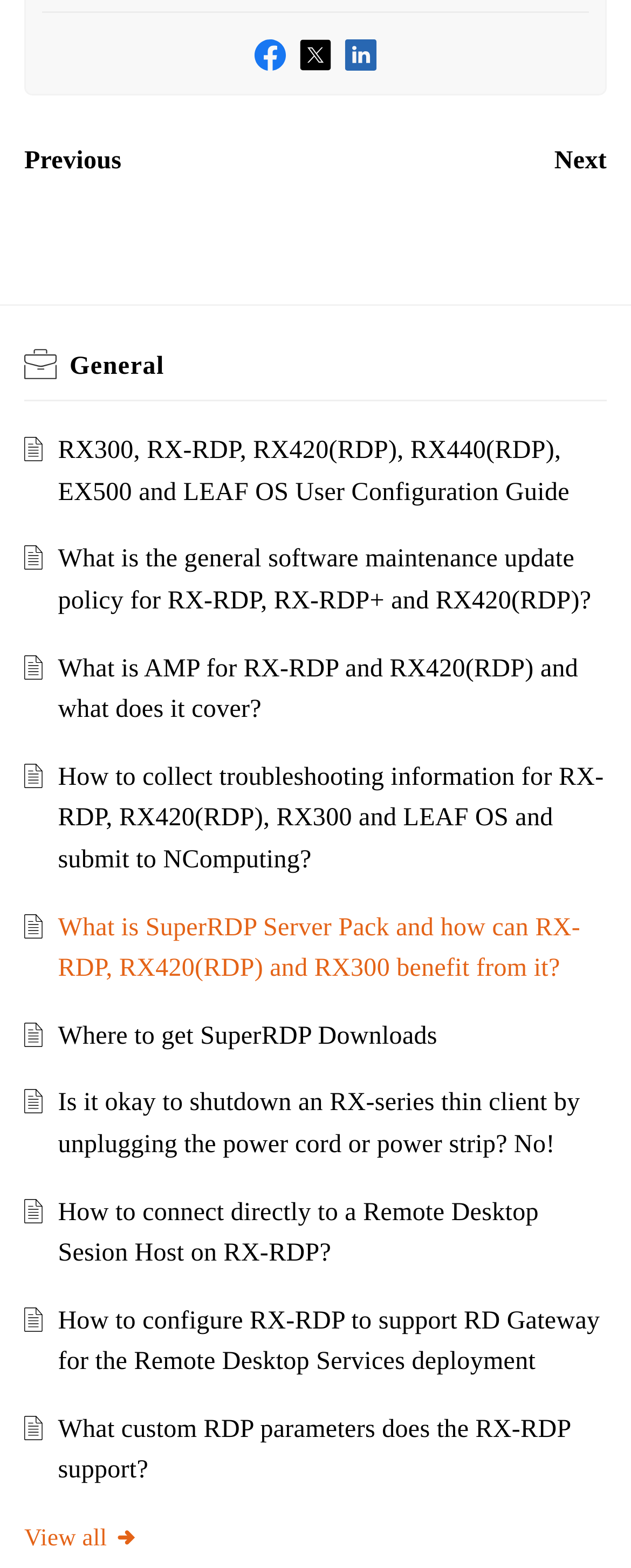Bounding box coordinates are specified in the format (top-left x, top-left y, bottom-right x, bottom-right y). All values are floating point numbers bounded between 0 and 1. Please provide the bounding box coordinate of the region this sentence describes: View all

[0.038, 0.973, 0.221, 0.99]